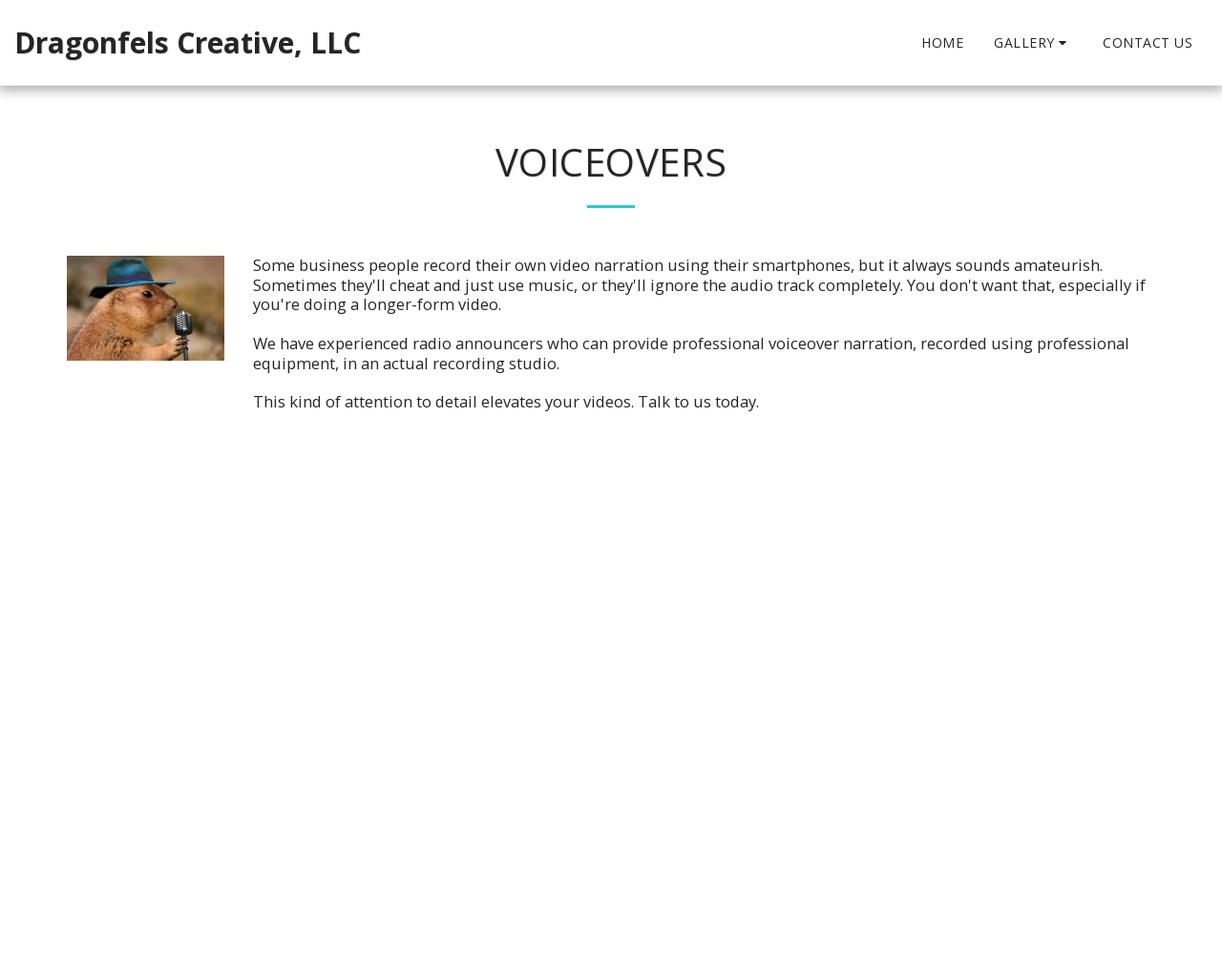What is the subject of the image on the webpage?
Give a single word or phrase answer based on the content of the image.

Voiceovers